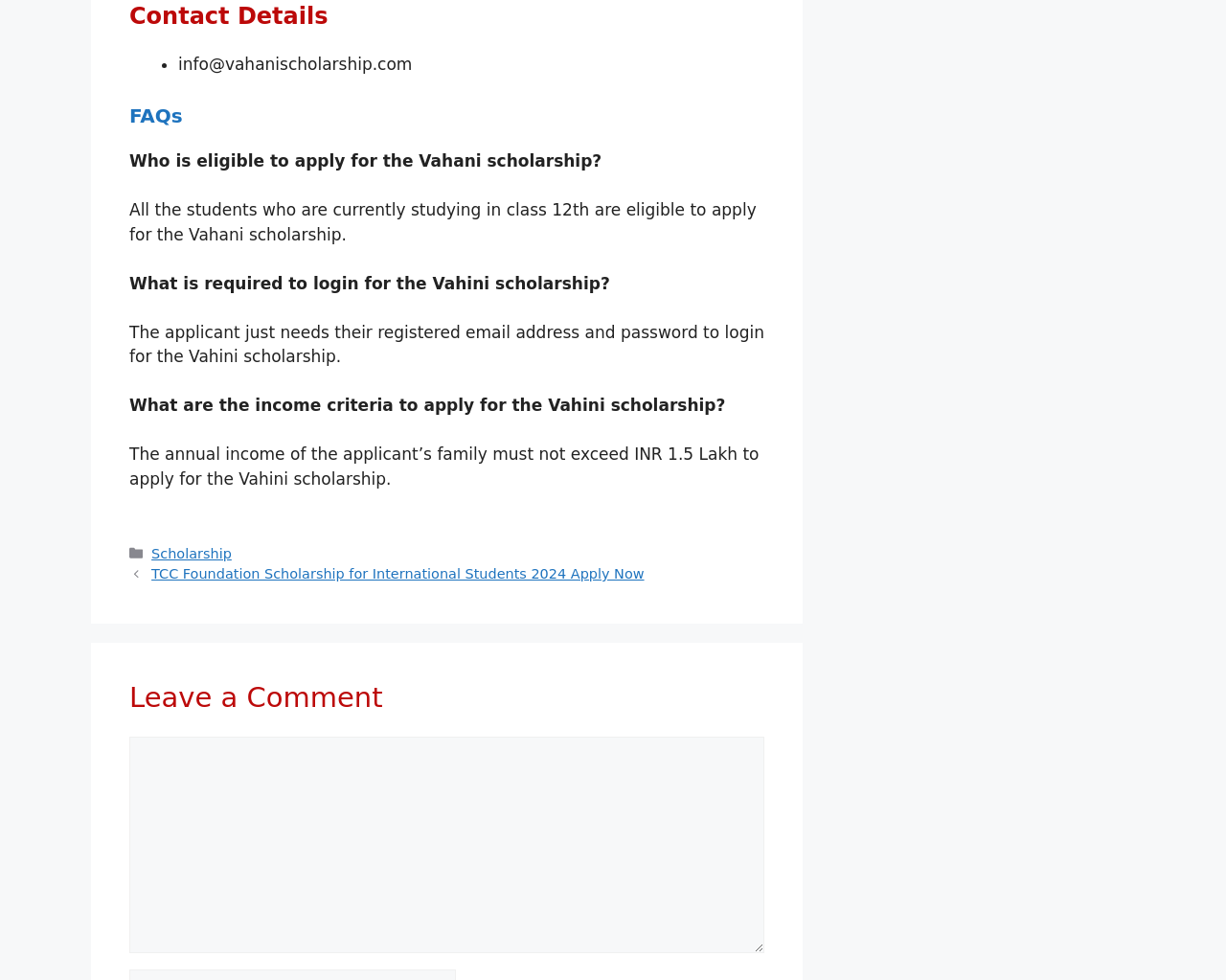What type of students are eligible to apply for the Vahani scholarship?
Analyze the image and provide a thorough answer to the question.

The answer can be found in the FAQ section of the webpage. The question 'Who is eligible to apply for the Vahani scholarship?' is answered as 'All the students who are currently studying in class 12th are eligible to apply for the Vahani scholarship.'.